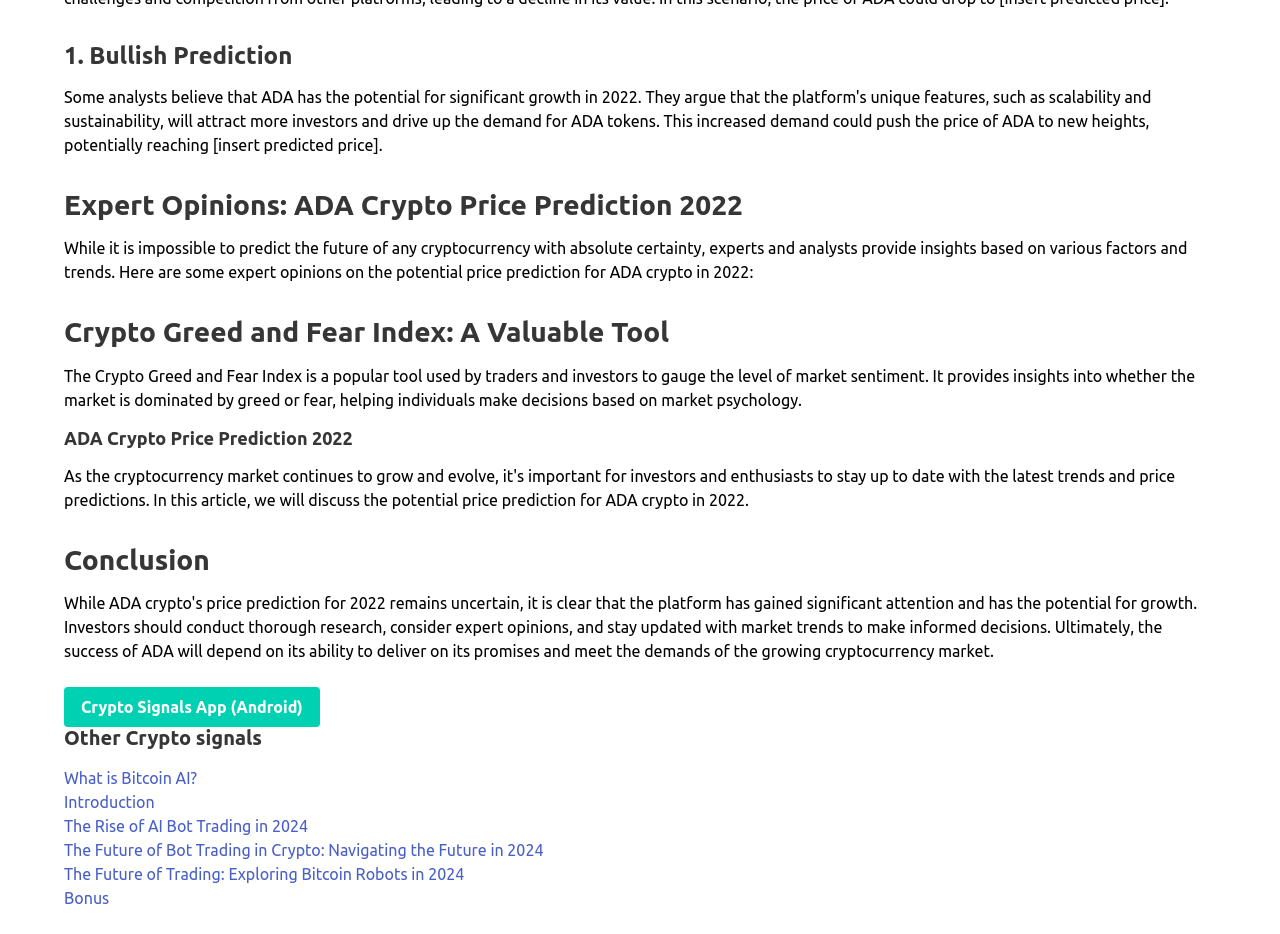Given the webpage screenshot and the description, determine the bounding box coordinates (top-left x, top-left y, bottom-right x, bottom-right y) that define the location of the UI element matching this description: Crypto Signals App (Android)

[0.05, 0.736, 0.25, 0.779]